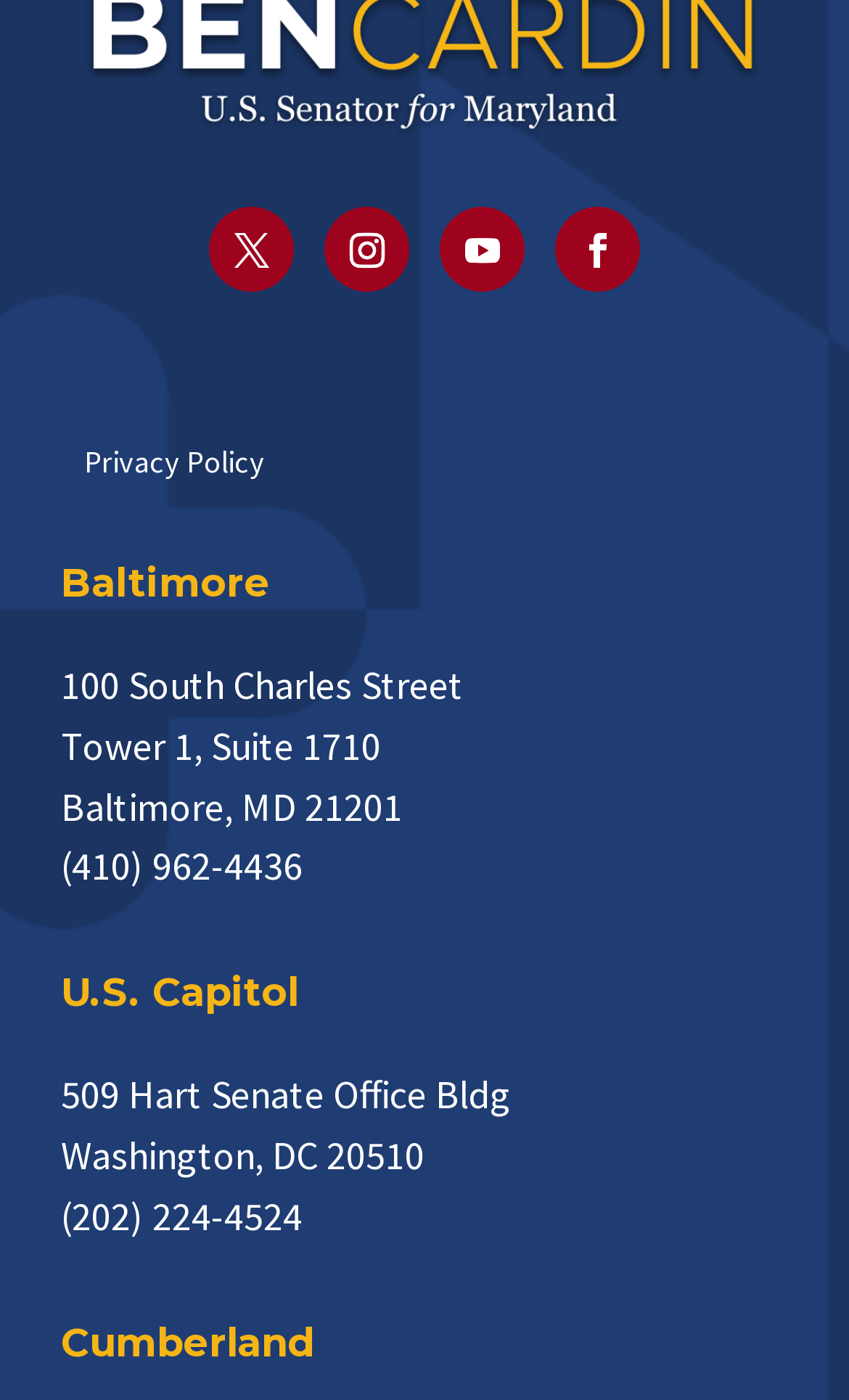Identify the bounding box coordinates for the UI element described by the following text: "Follow". Provide the coordinates as four float numbers between 0 and 1, in the format [left, top, right, bottom].

[0.382, 0.148, 0.482, 0.209]